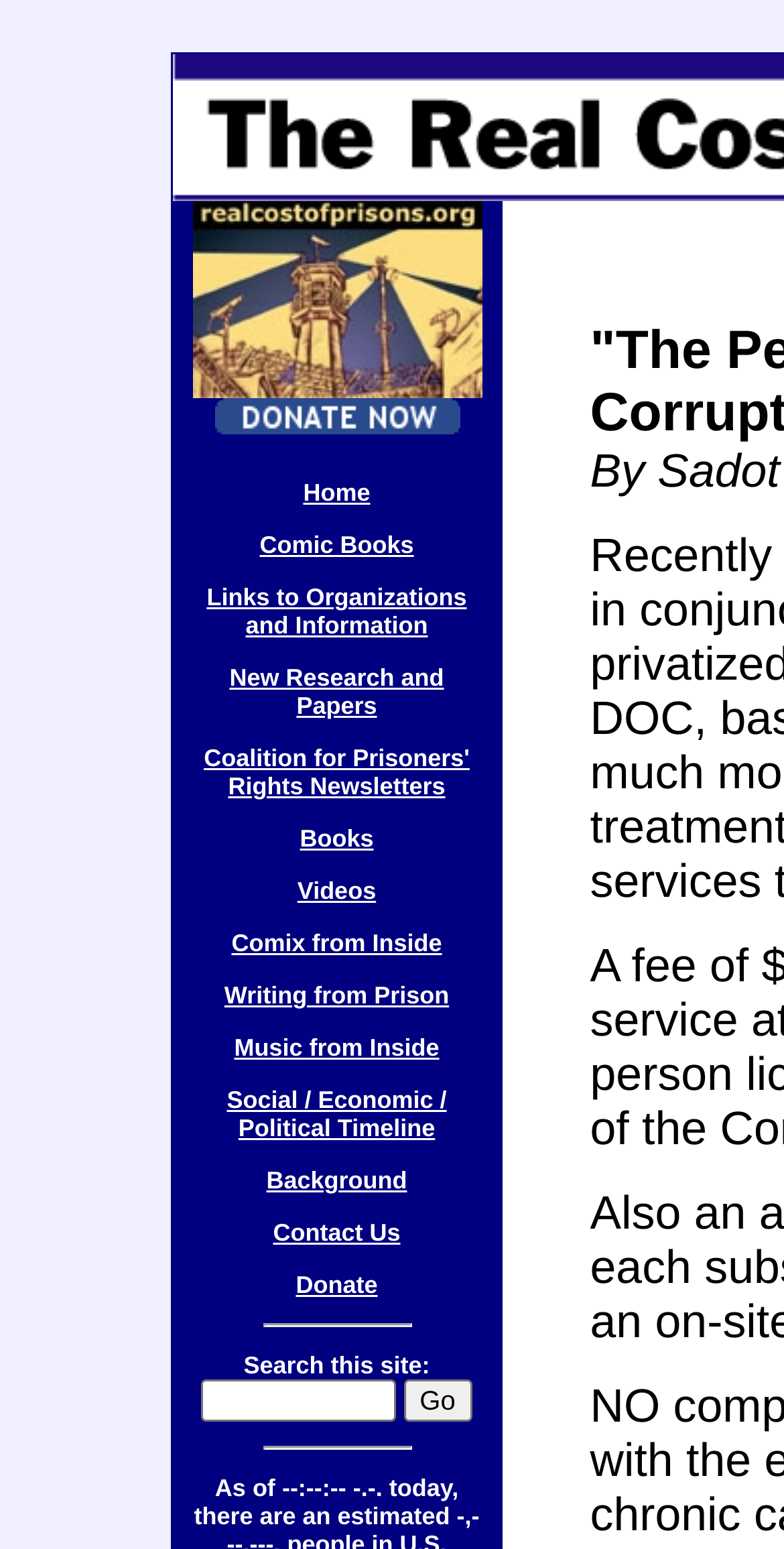Identify the bounding box coordinates of the section that should be clicked to achieve the task described: "Click Contact Us".

[0.348, 0.787, 0.511, 0.805]